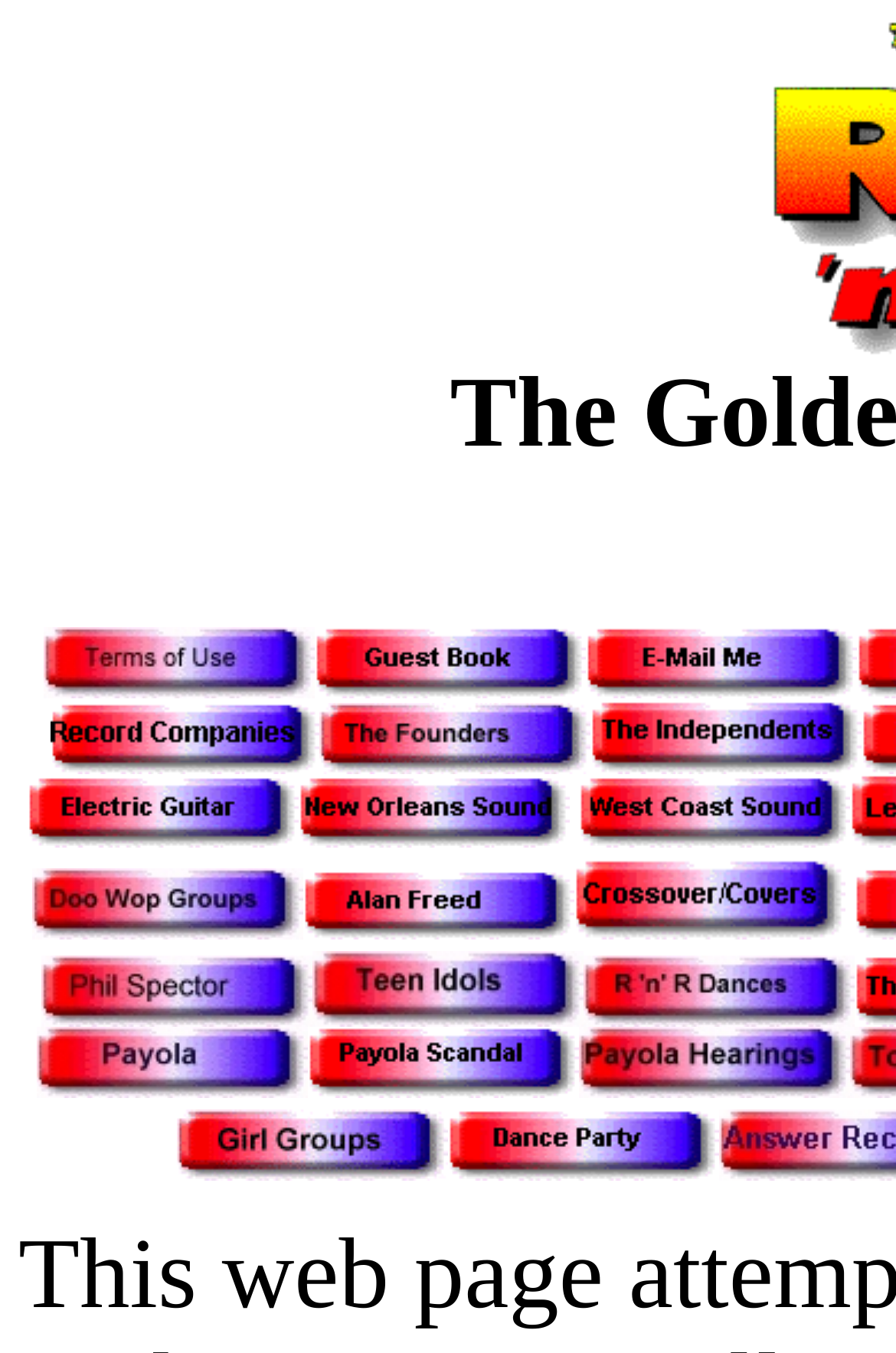Determine the bounding box coordinates for the area you should click to complete the following instruction: "View terms".

[0.047, 0.495, 0.35, 0.523]